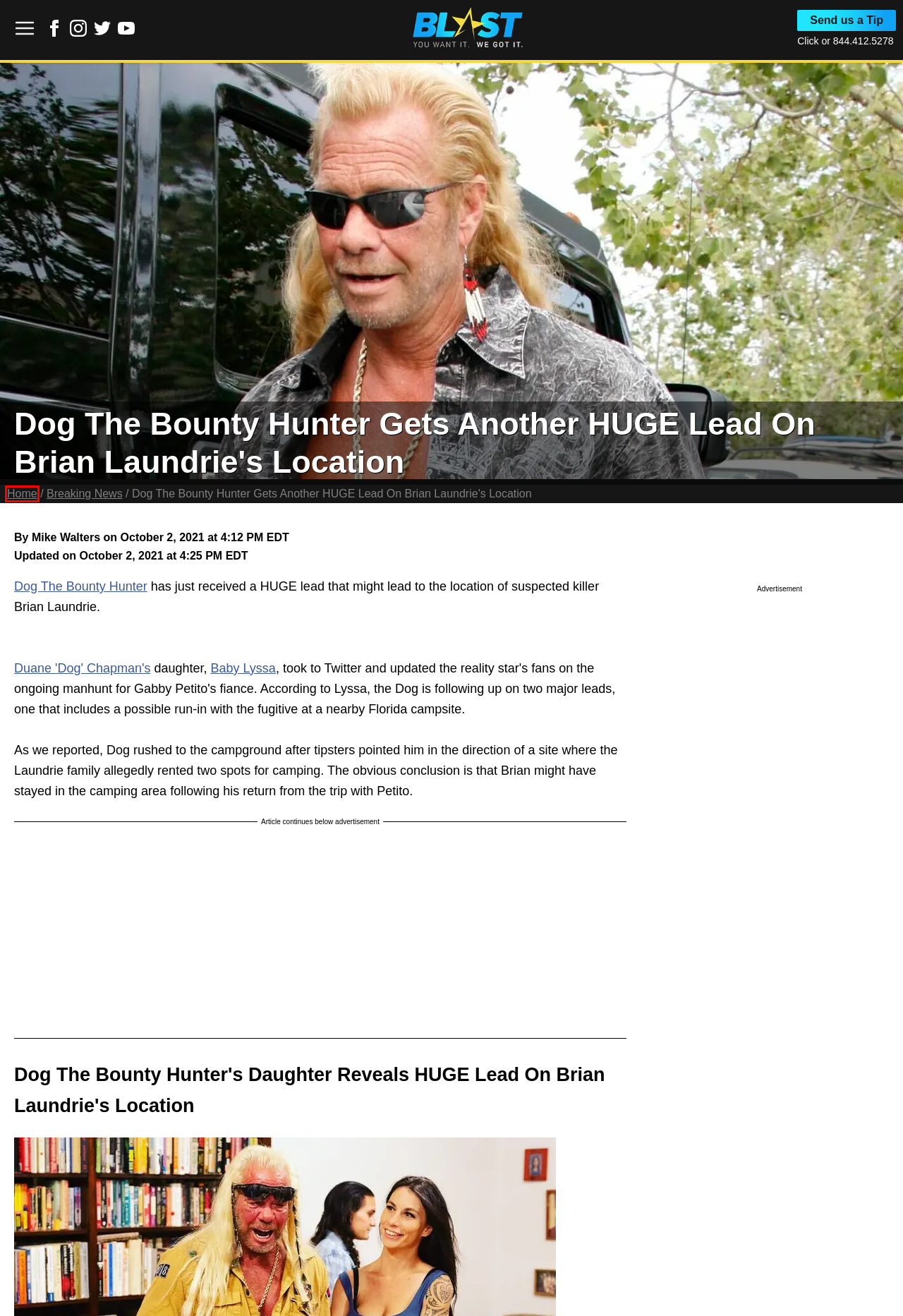You are looking at a webpage screenshot with a red bounding box around an element. Pick the description that best matches the new webpage after interacting with the element in the red bounding box. The possible descriptions are:
A. Mike Walters, Author at The Blast
B. MSN Archives - The Blast
C. The Blast - Breaking Celebrity News - Entertainment Celebrity Gossip
D. The Law Archives - The Blast
E. 'Dog The Bounty Hunter' Has A 'HOT' Lead On Brian Laundrie's Location
F. Lyssa Chapman Archives - The Blast
G. Dog The Bounty Hunter Finds Campsite Allegedly Linked To Brian Laundrie
H. Breaking News Archives - The Blast

C